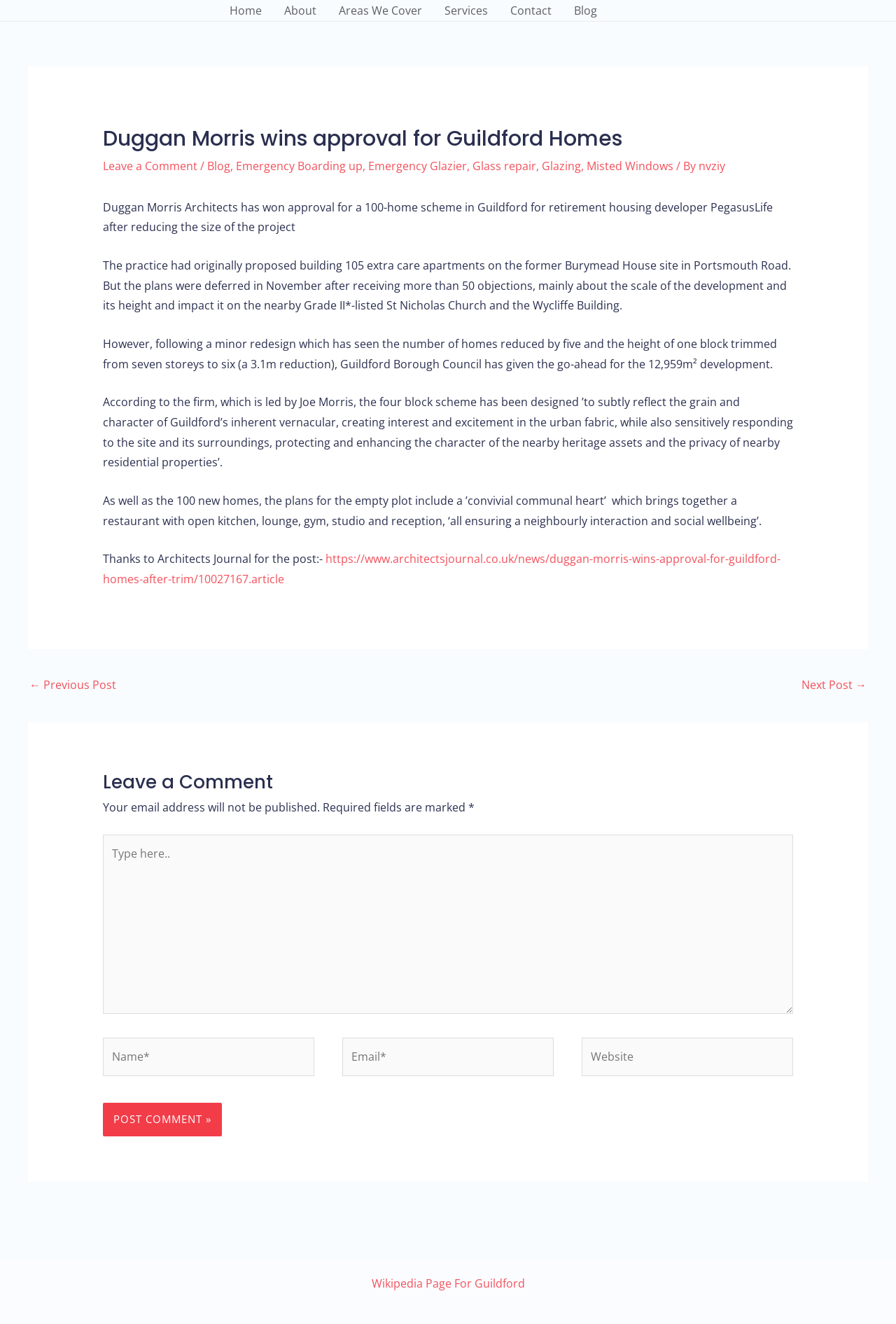Observe the image and answer the following question in detail: What is the purpose of the 'convivial communal heart' in the development?

The answer can be found in the article text, which states 'As well as the 100 new homes, the plans for the empty plot include a ’convivial communal heart’ which brings together a restaurant with open kitchen, lounge, gym, studio and reception, ‘all ensuring a neighbourly interaction and social wellbeing’.'.